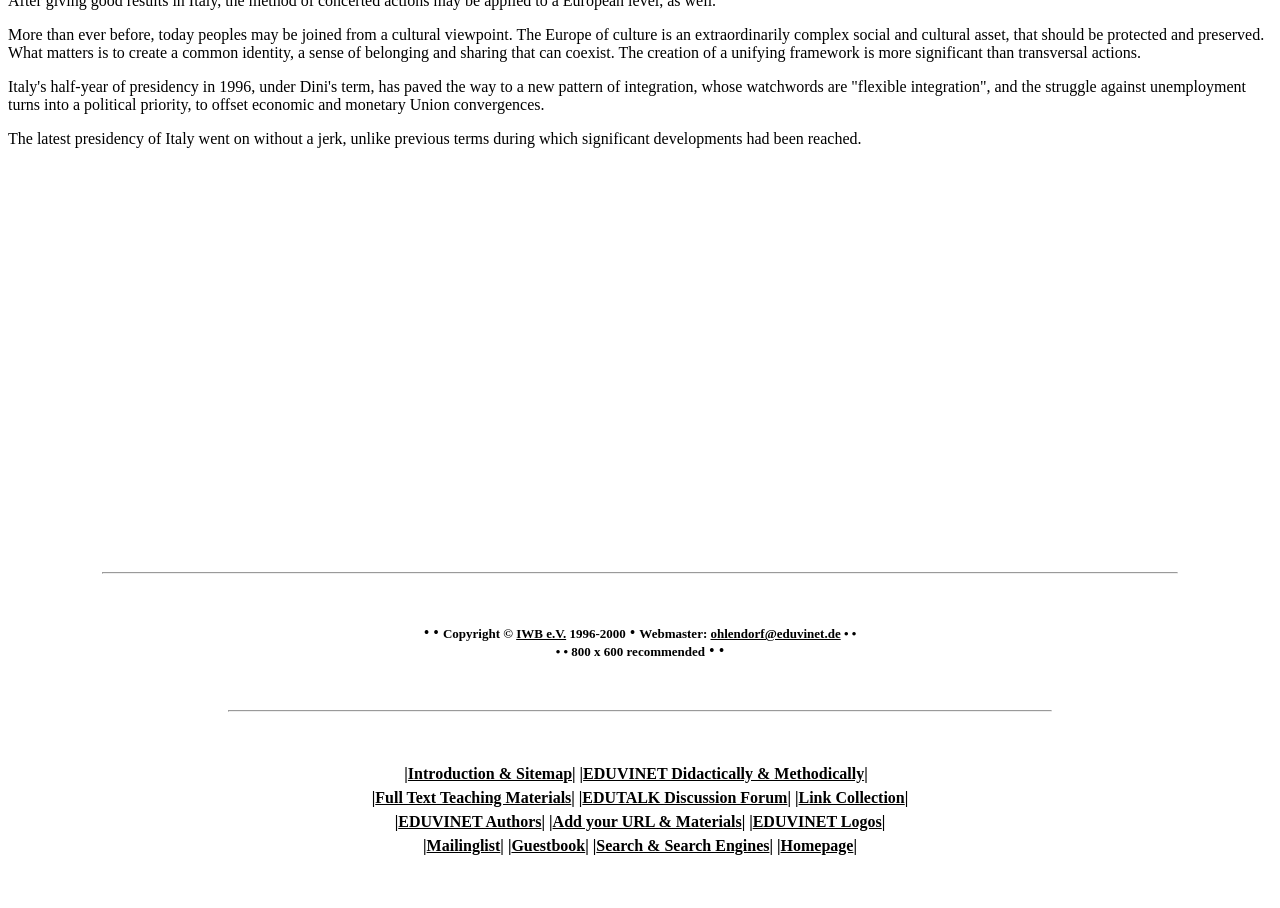Please identify the coordinates of the bounding box that should be clicked to fulfill this instruction: "Visit EDUTALK Discussion Forum".

[0.451, 0.868, 0.619, 0.89]